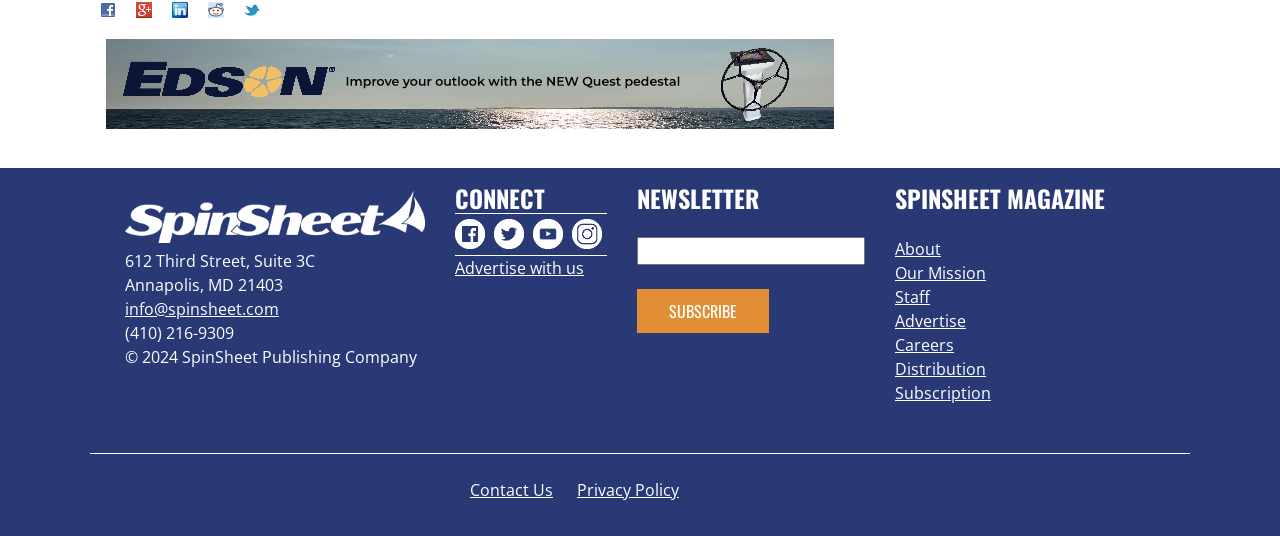Please identify the bounding box coordinates of the area that needs to be clicked to follow this instruction: "View the About page".

[0.699, 0.444, 0.735, 0.485]